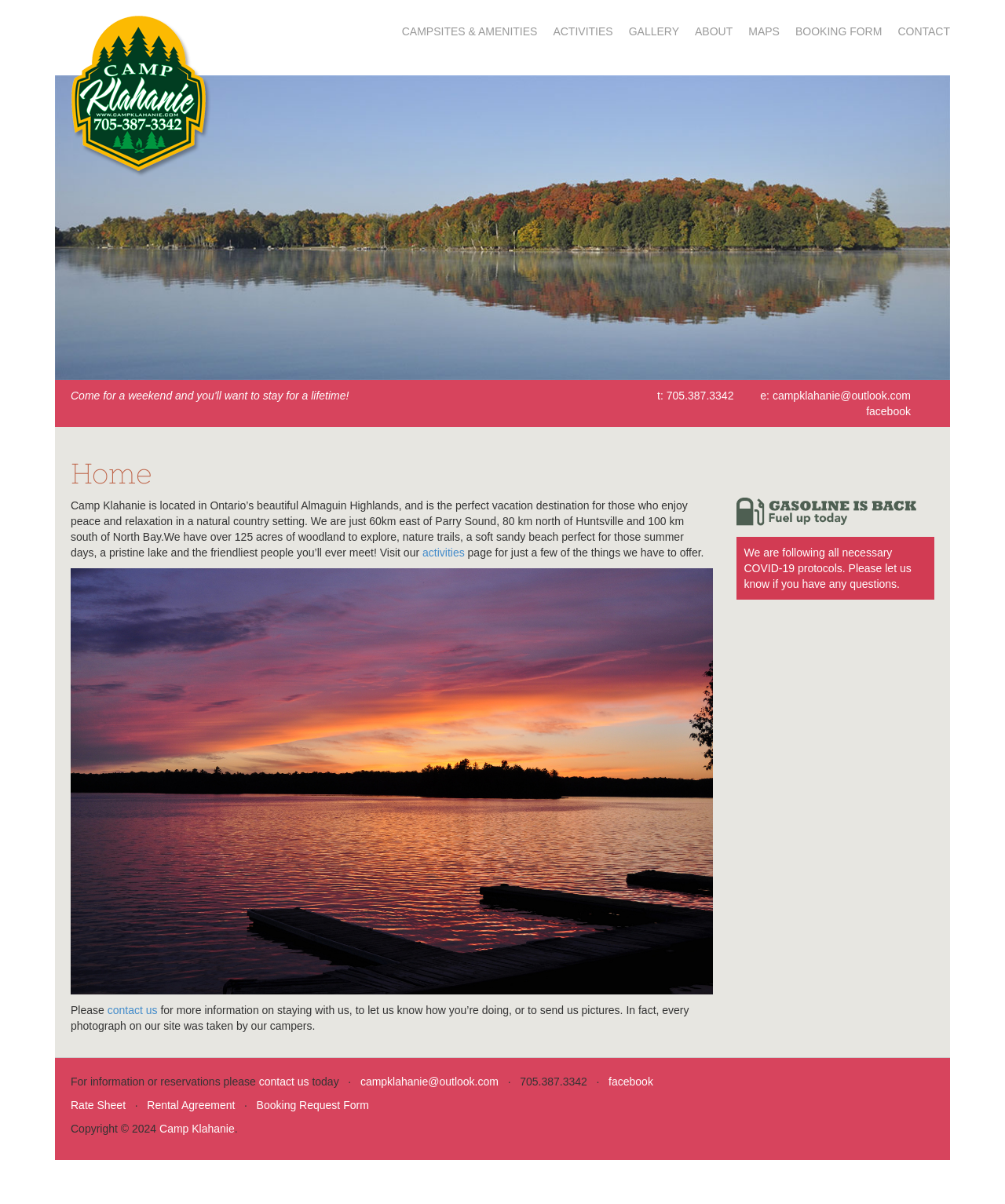Provide the bounding box coordinates of the UI element that matches the description: "contact us".

[0.258, 0.893, 0.307, 0.903]